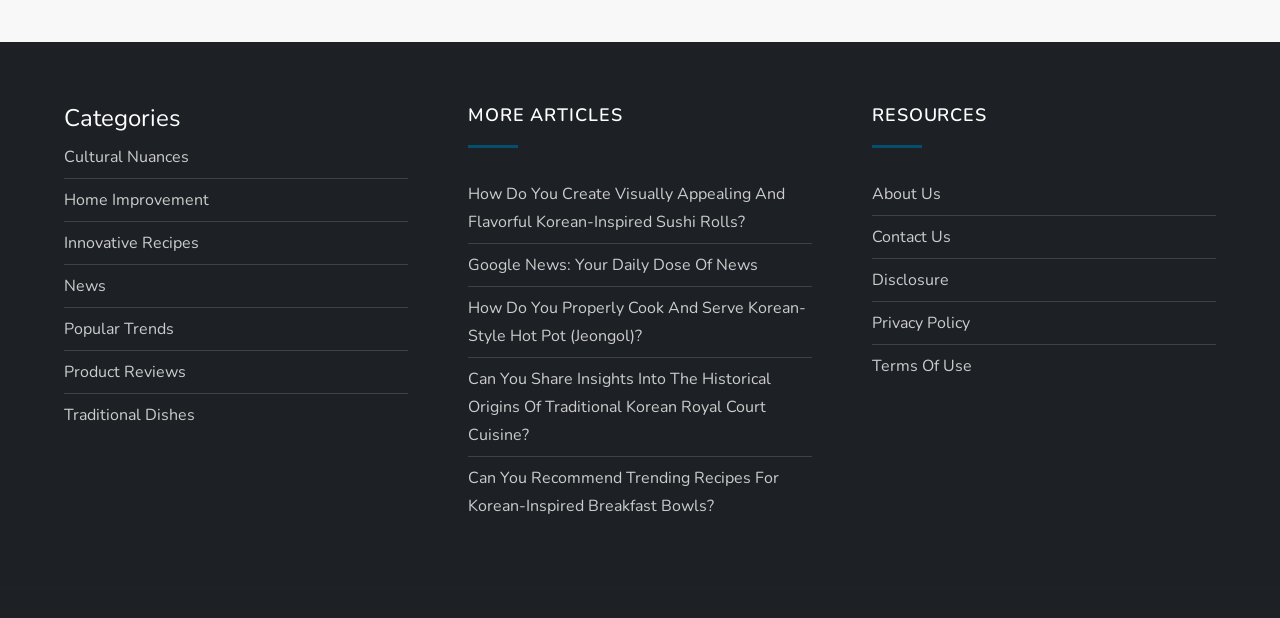What is the topic of the first article under MORE ARTICLES?
Based on the image, provide a one-word or brief-phrase response.

Korean-Inspired Sushi Rolls